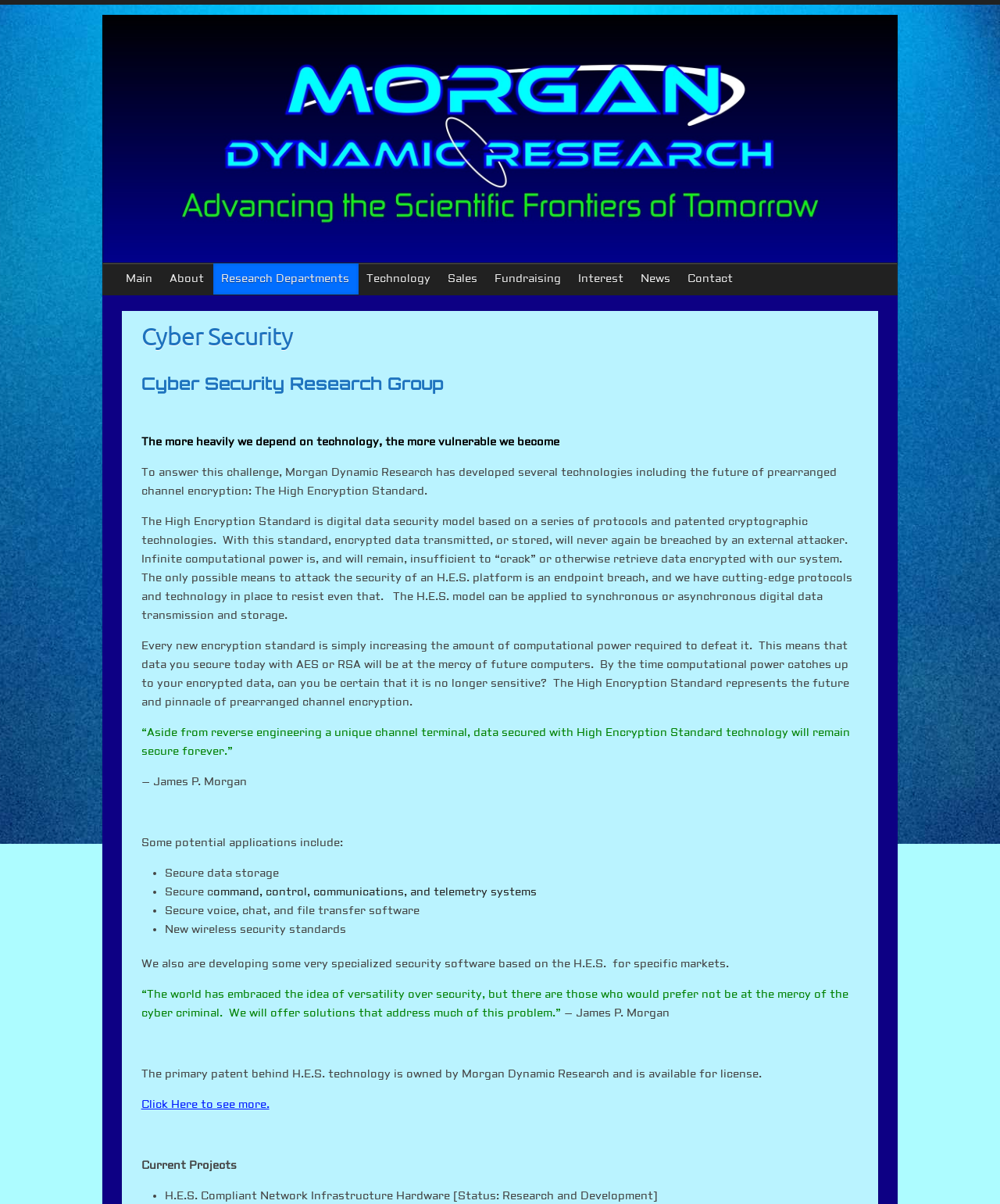Determine the bounding box coordinates of the region that needs to be clicked to achieve the task: "Click on FIGHT CLUB".

None